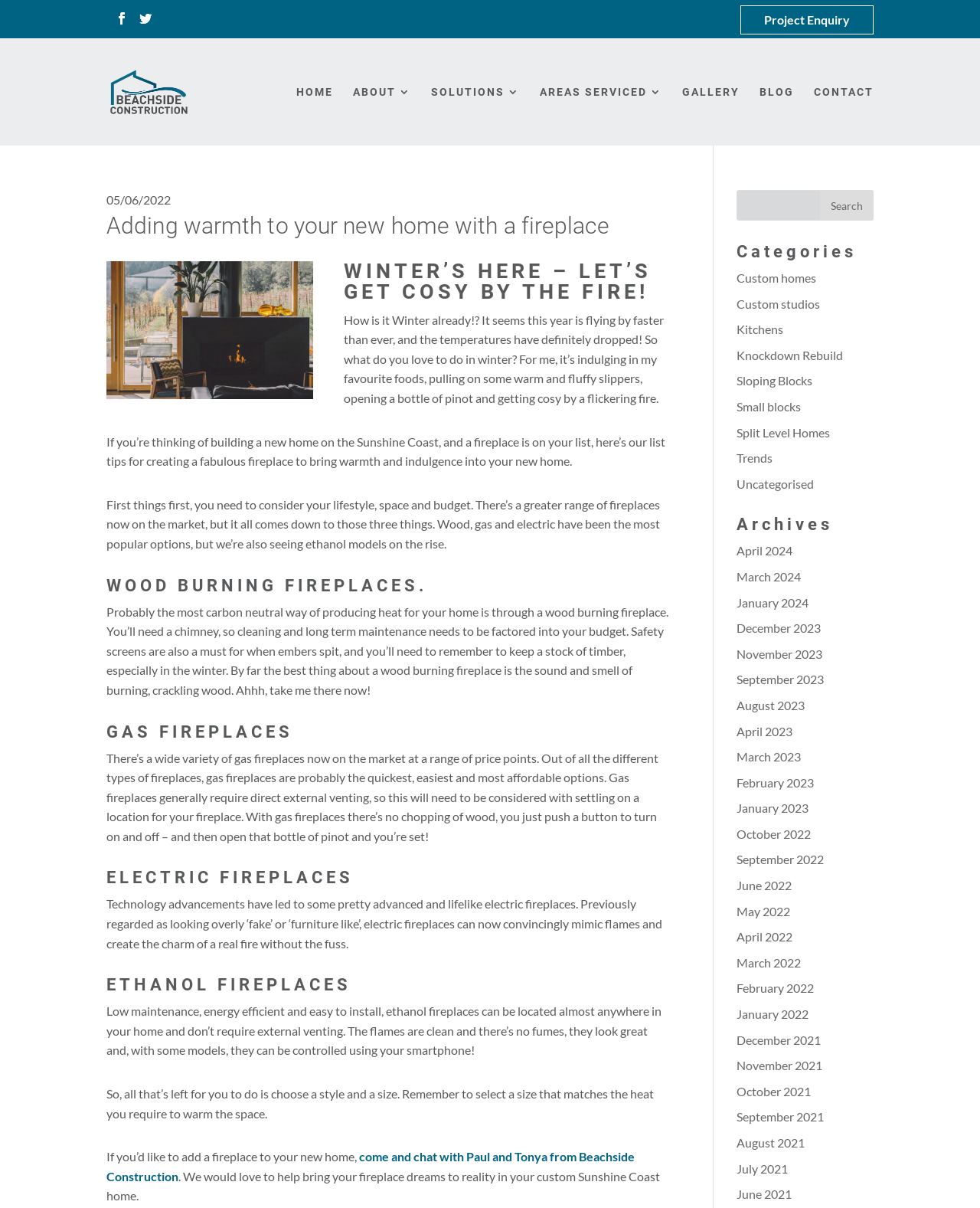Please determine the main heading text of this webpage.

Adding warmth to your new home with a fireplace